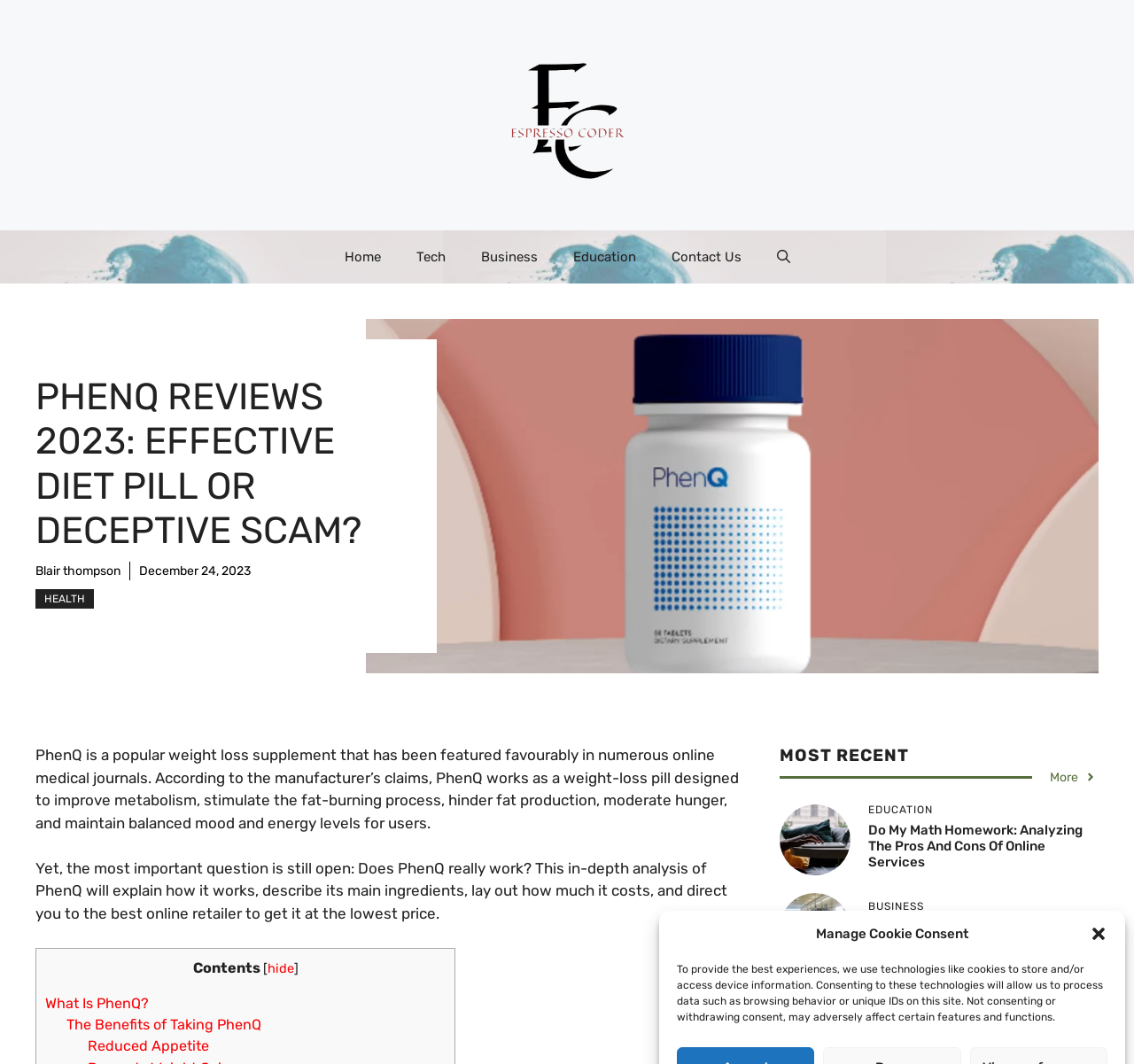Please respond to the question with a concise word or phrase:
What is the category of the article 'Do My Math Homework: Analyzing The Pros And Cons Of Online Services'?

EDUCATION